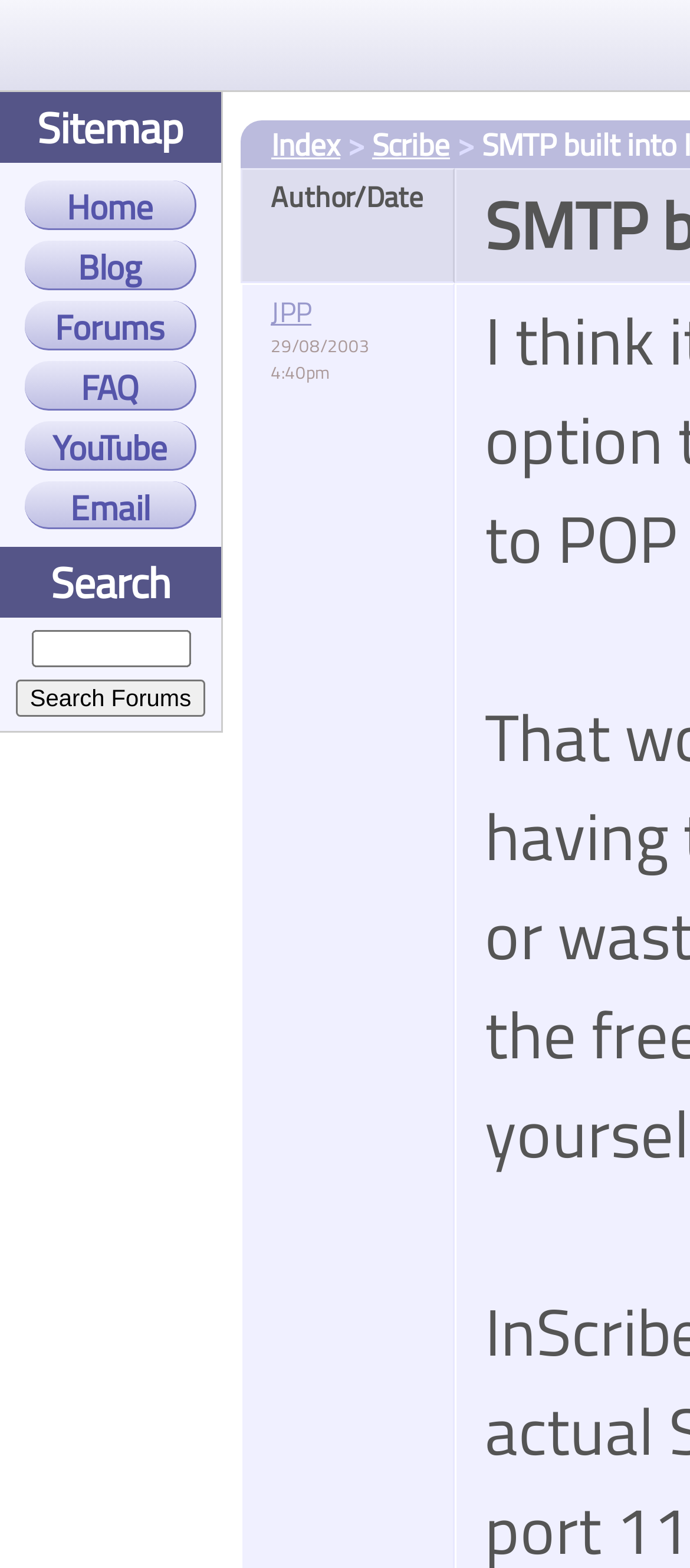Answer the following query with a single word or phrase:
What is the author of the post?

JPP